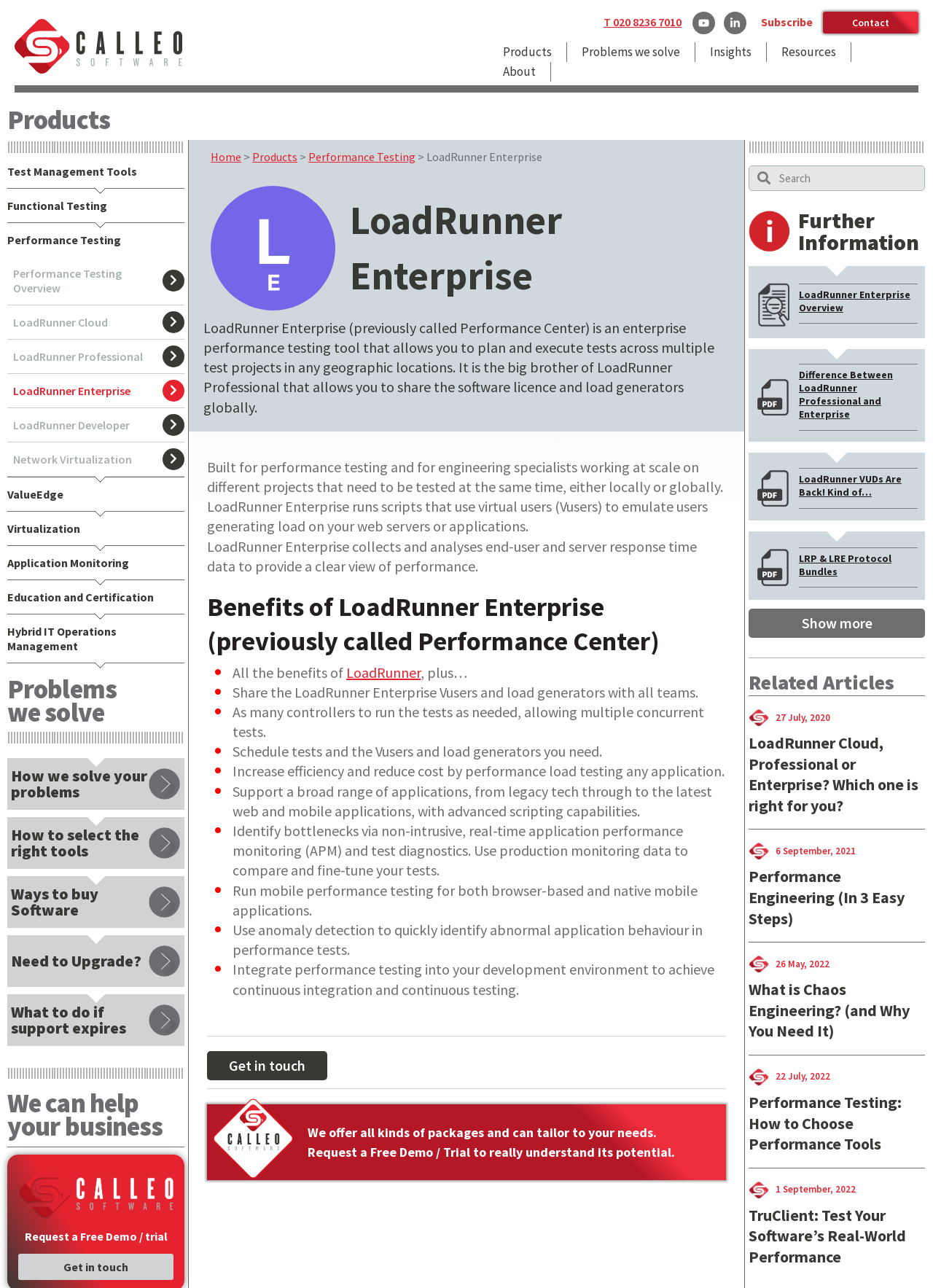Could you find the bounding box coordinates of the clickable area to complete this instruction: "Request a Free Demo / trial"?

[0.026, 0.954, 0.179, 0.966]